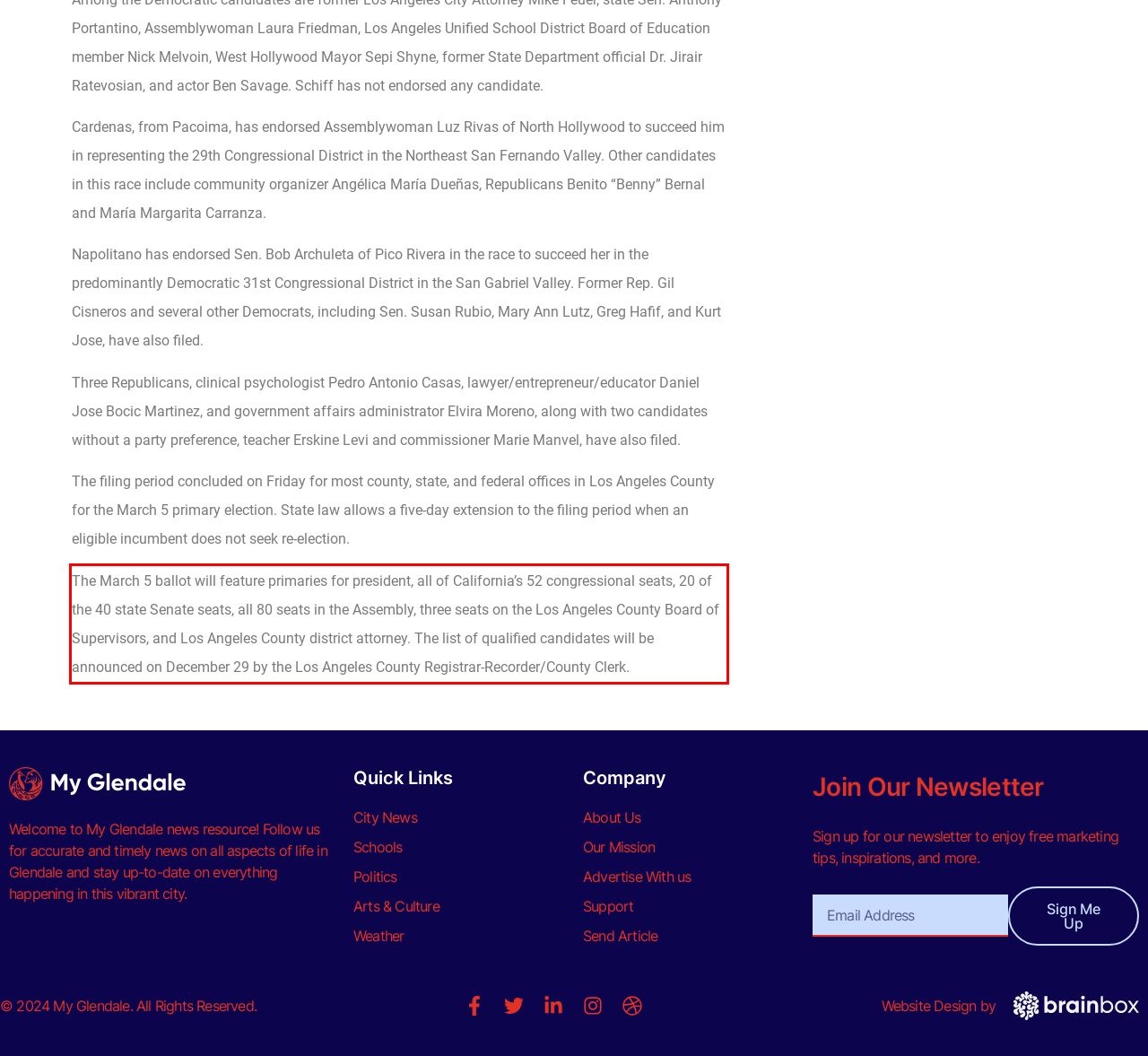Given a screenshot of a webpage with a red bounding box, extract the text content from the UI element inside the red bounding box.

The March 5 ballot will feature primaries for president, all of California’s 52 congressional seats, 20 of the 40 state Senate seats, all 80 seats in the Assembly, three seats on the Los Angeles County Board of Supervisors, and Los Angeles County district attorney. The list of qualified candidates will be announced on December 29 by the Los Angeles County Registrar-Recorder/County Clerk.